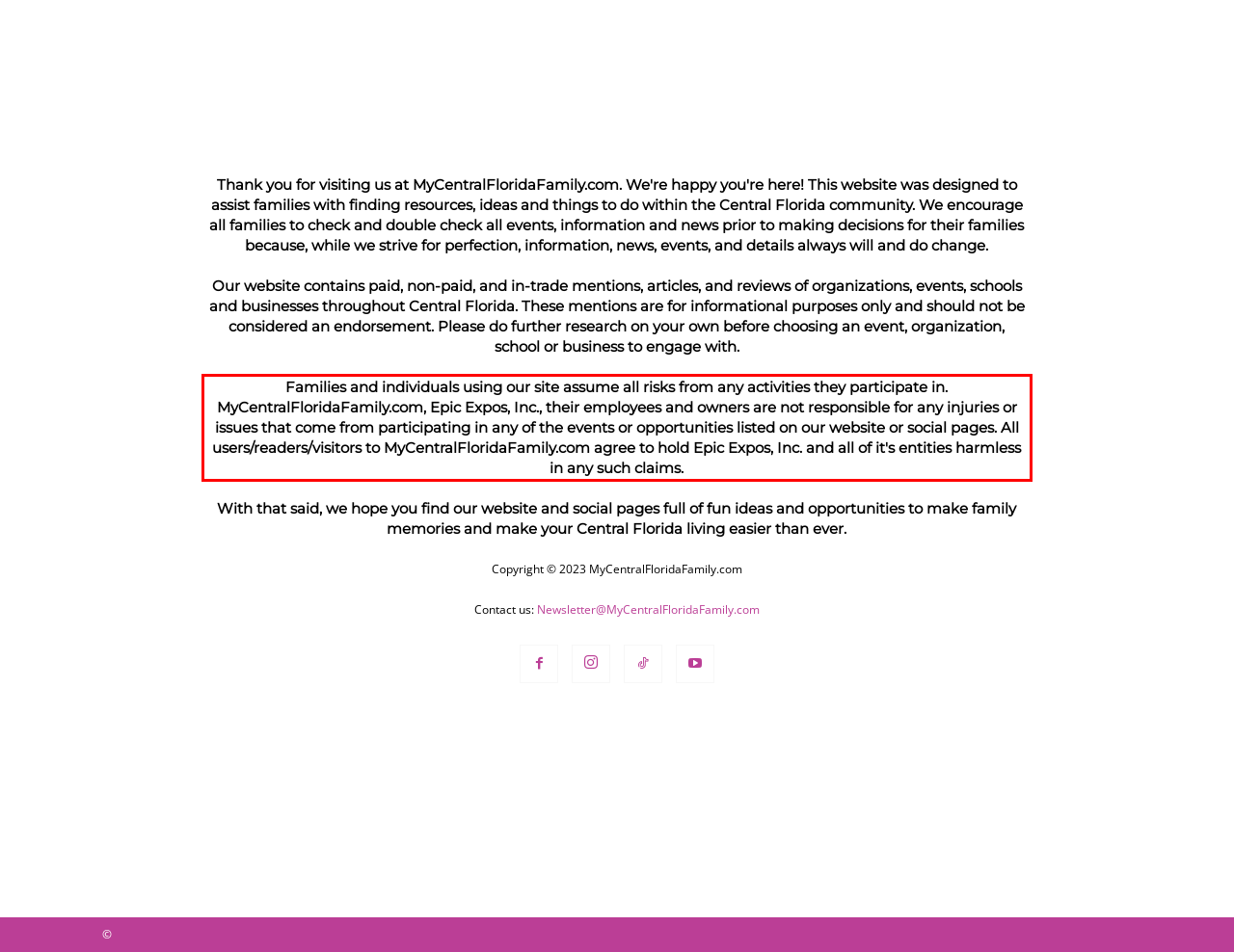You have a screenshot of a webpage where a UI element is enclosed in a red rectangle. Perform OCR to capture the text inside this red rectangle.

Families and individuals using our site assume all risks from any activities they participate in. MyCentralFloridaFamily.com, Epic Expos, Inc., their employees and owners are not responsible for any injuries or issues that come from participating in any of the events or opportunities listed on our website or social pages. All users/readers/visitors to MyCentralFloridaFamily.com agree to hold Epic Expos, Inc. and all of it's entities harmless in any such claims.